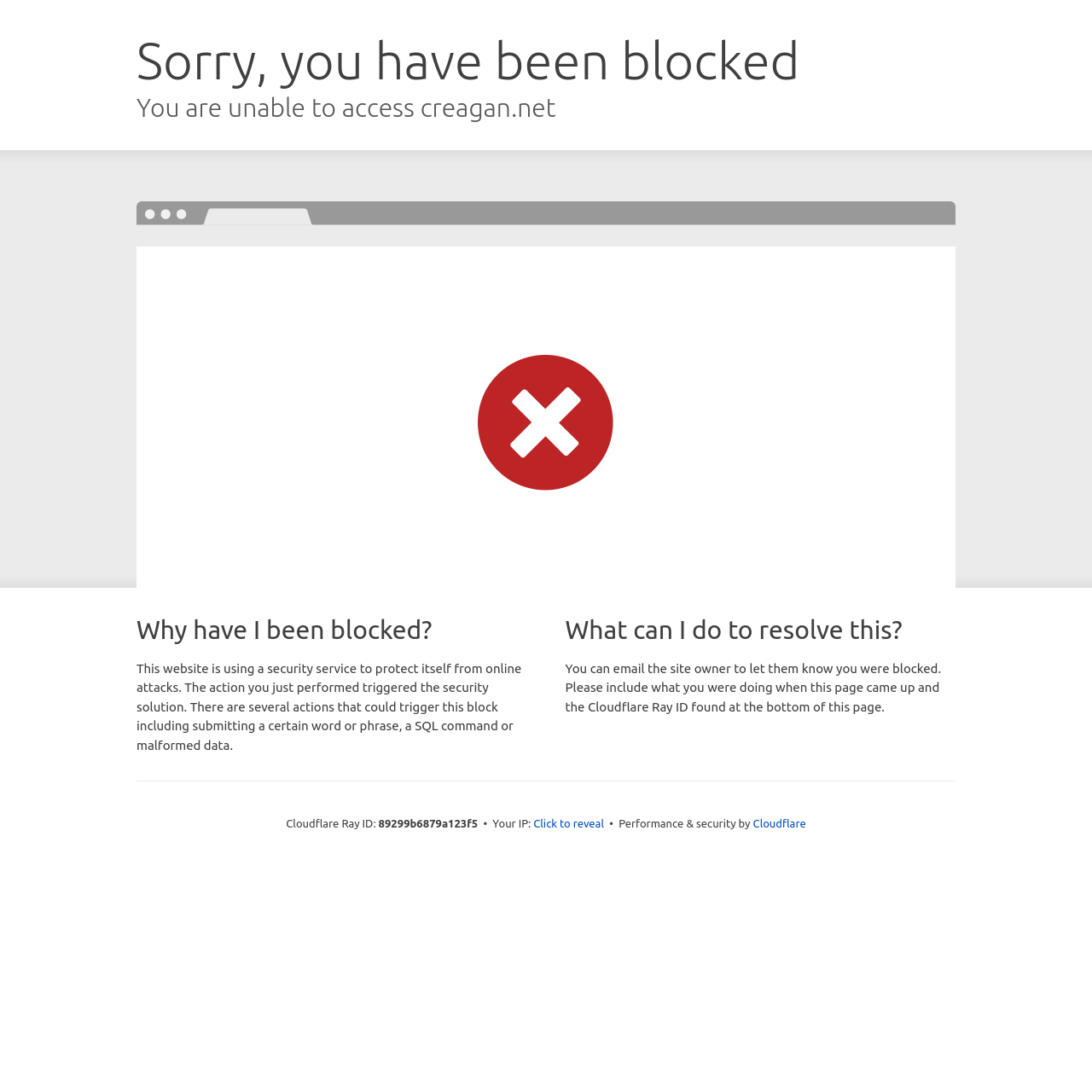What is the ID of the Cloudflare Ray?
Please utilize the information in the image to give a detailed response to the question.

The Cloudflare Ray ID is mentioned in the text as '89299b6879a123f5', which is a unique identifier for the block.